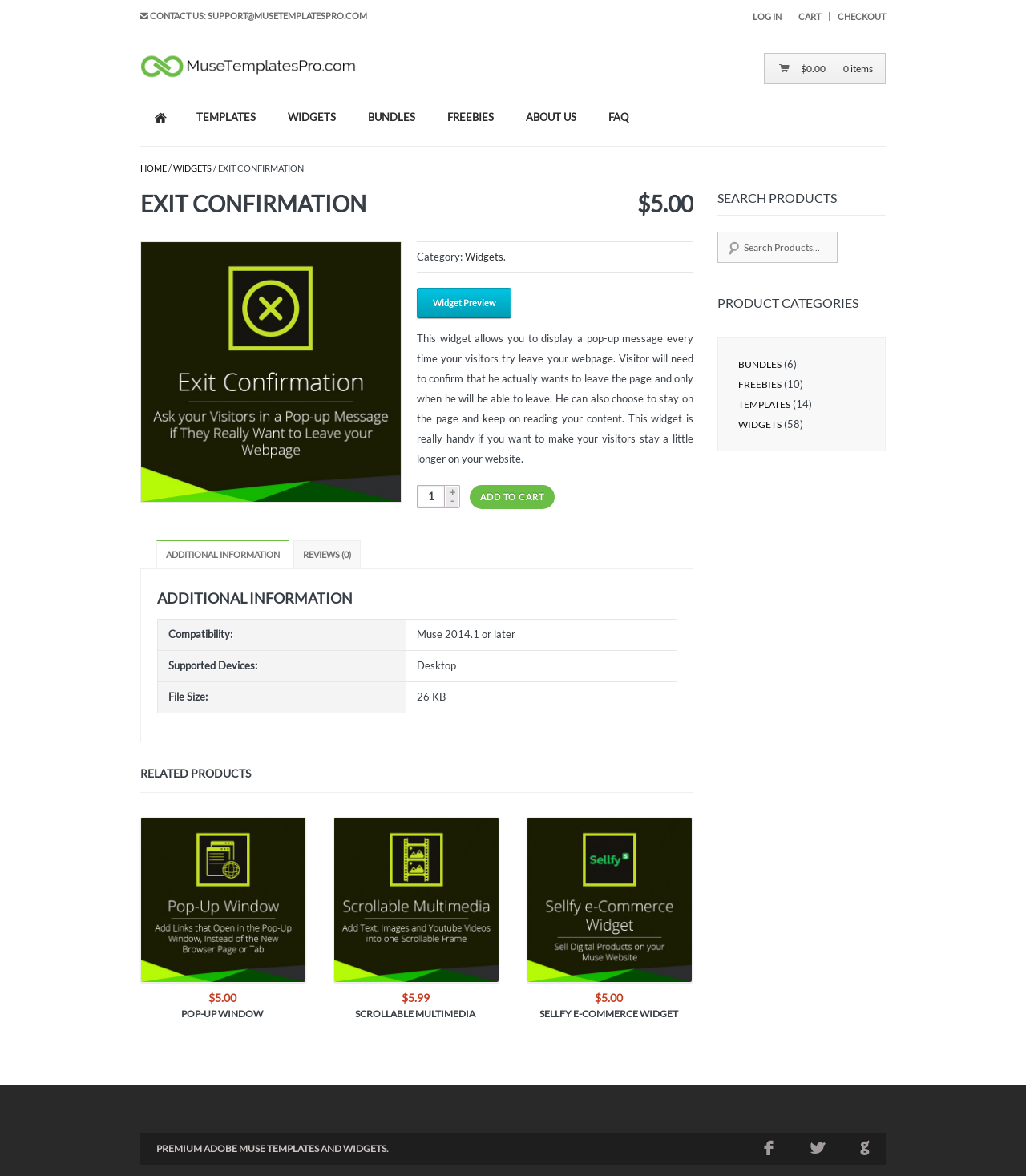Identify the bounding box coordinates of the element to click to follow this instruction: 'Search for products'. Ensure the coordinates are four float values between 0 and 1, provided as [left, top, right, bottom].

[0.699, 0.197, 0.863, 0.224]